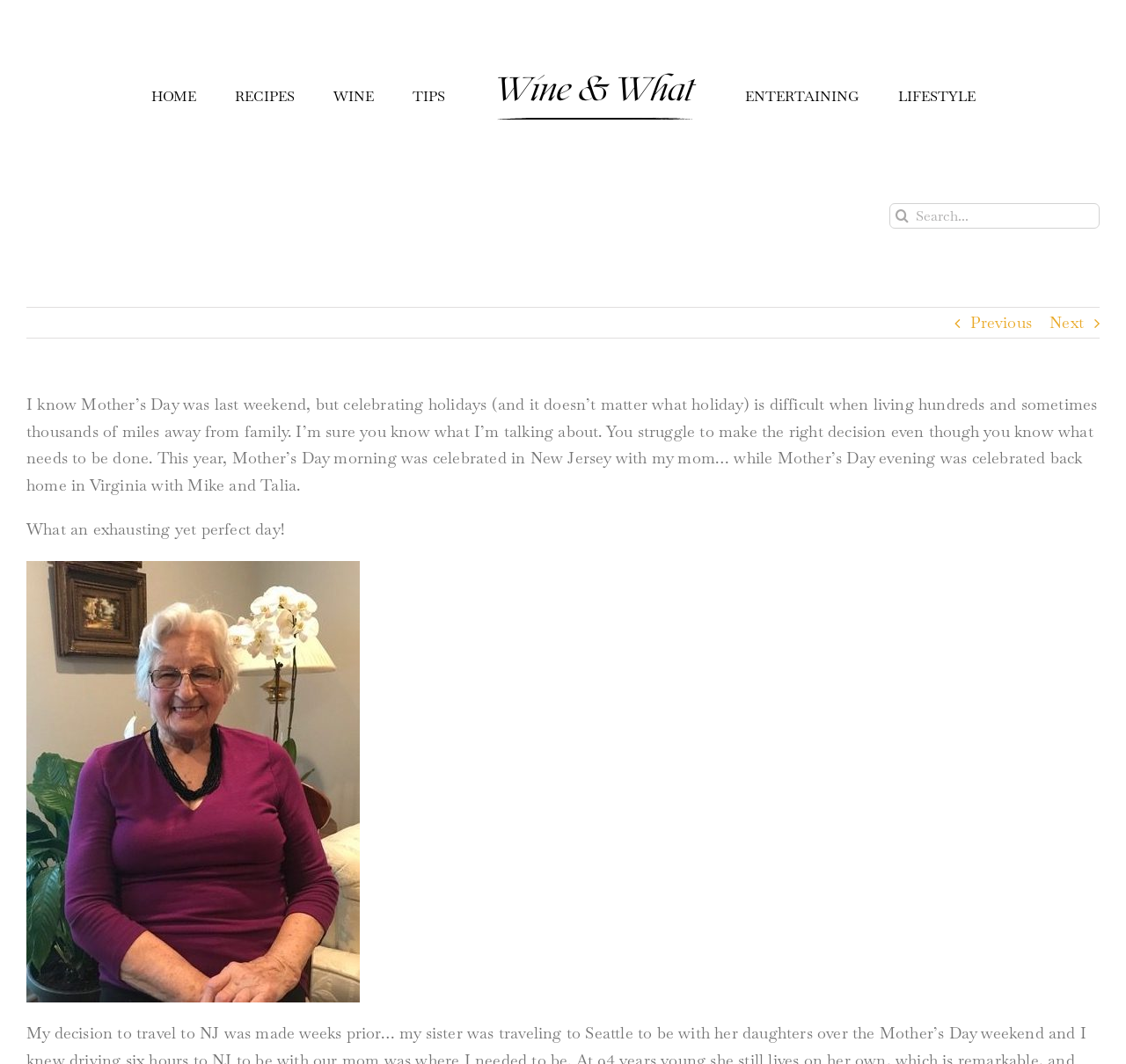What is the name of the website?
Carefully examine the image and provide a detailed answer to the question.

I determined the answer by looking at the navigation menu, where I found the link 'Wine and What Logo' which suggests that the website's name is 'Wine and What'.